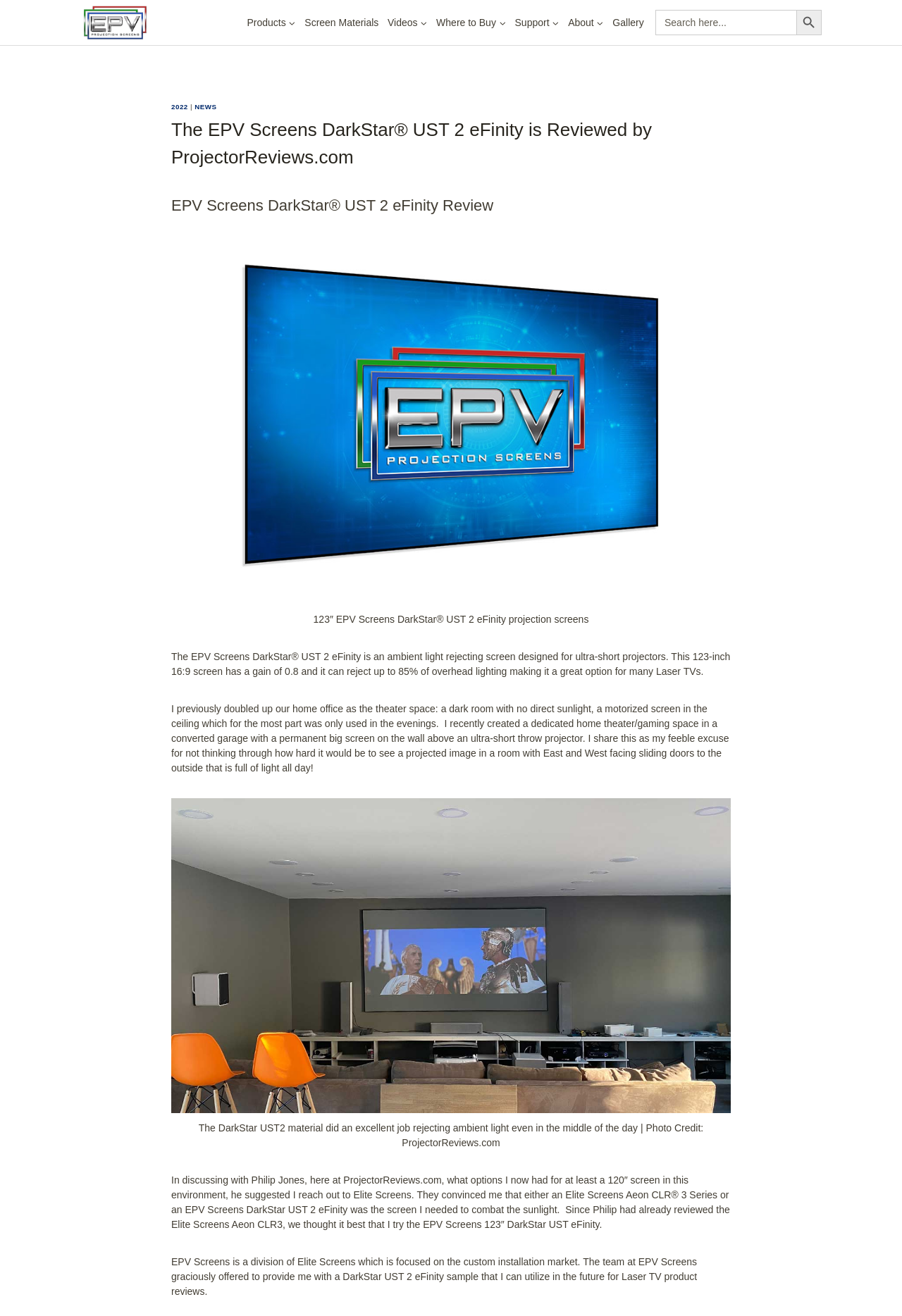Find the bounding box coordinates of the element you need to click on to perform this action: 'View the Gallery'. The coordinates should be represented by four float values between 0 and 1, in the format [left, top, right, bottom].

[0.674, 0.008, 0.719, 0.026]